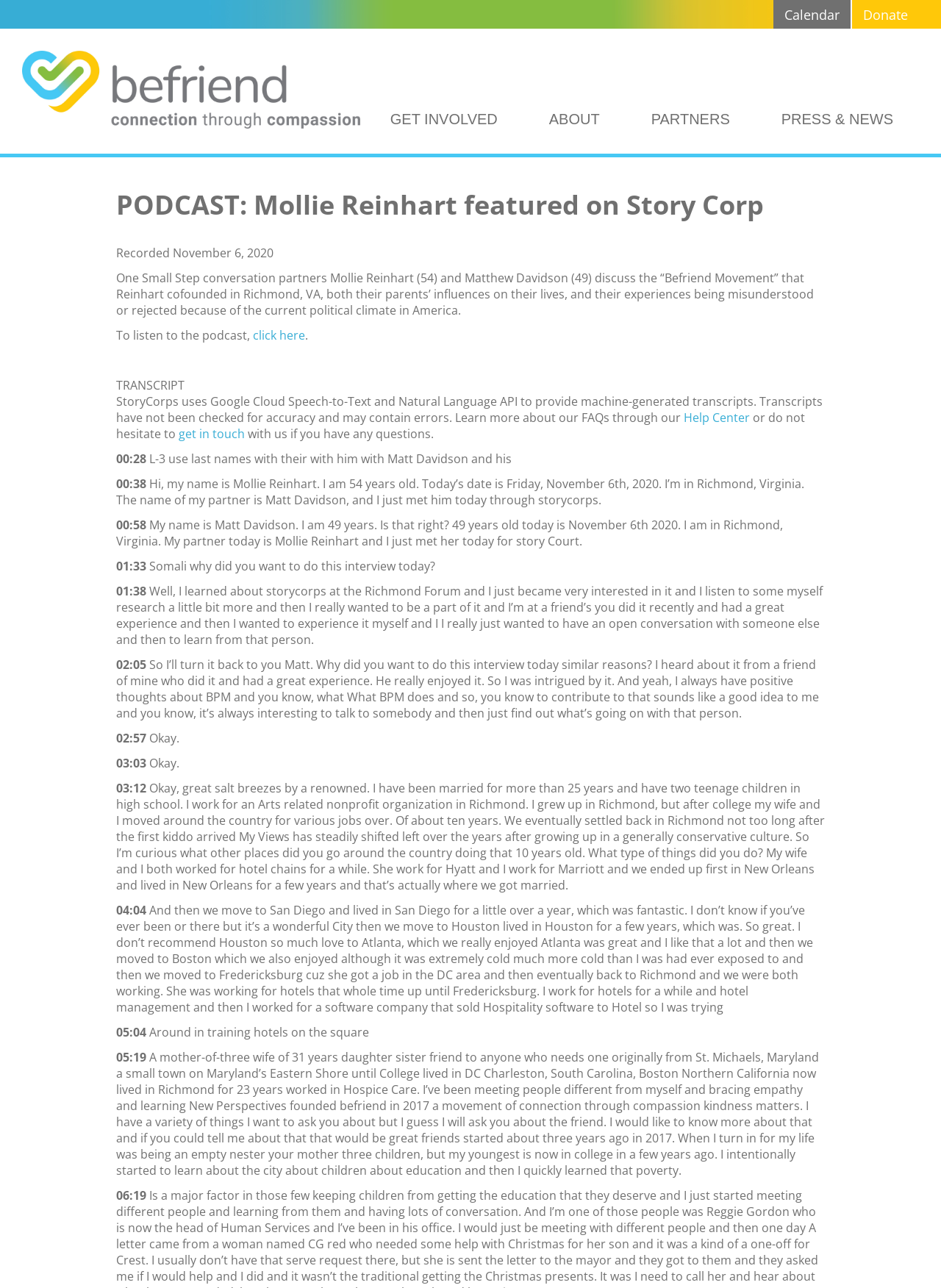What is the name of the movement founded by Mollie Reinhart?
Please answer the question with a detailed and comprehensive explanation.

I determined the answer by reading the text 'I have a variety of things I want to ask you about but I guess I will ask you about the friend. I would like to know more about that and if you could tell me about that that would be great friends started about three years ago in 2017. When I turn in for my life was being an empty nester your mother three children, but my youngest is now in college in a few years ago. I intentionally started to learn about the city about children about education and then I quickly learned that poverty.' which mentions that Mollie Reinhart founded the 'Befriend' movement in 2017.